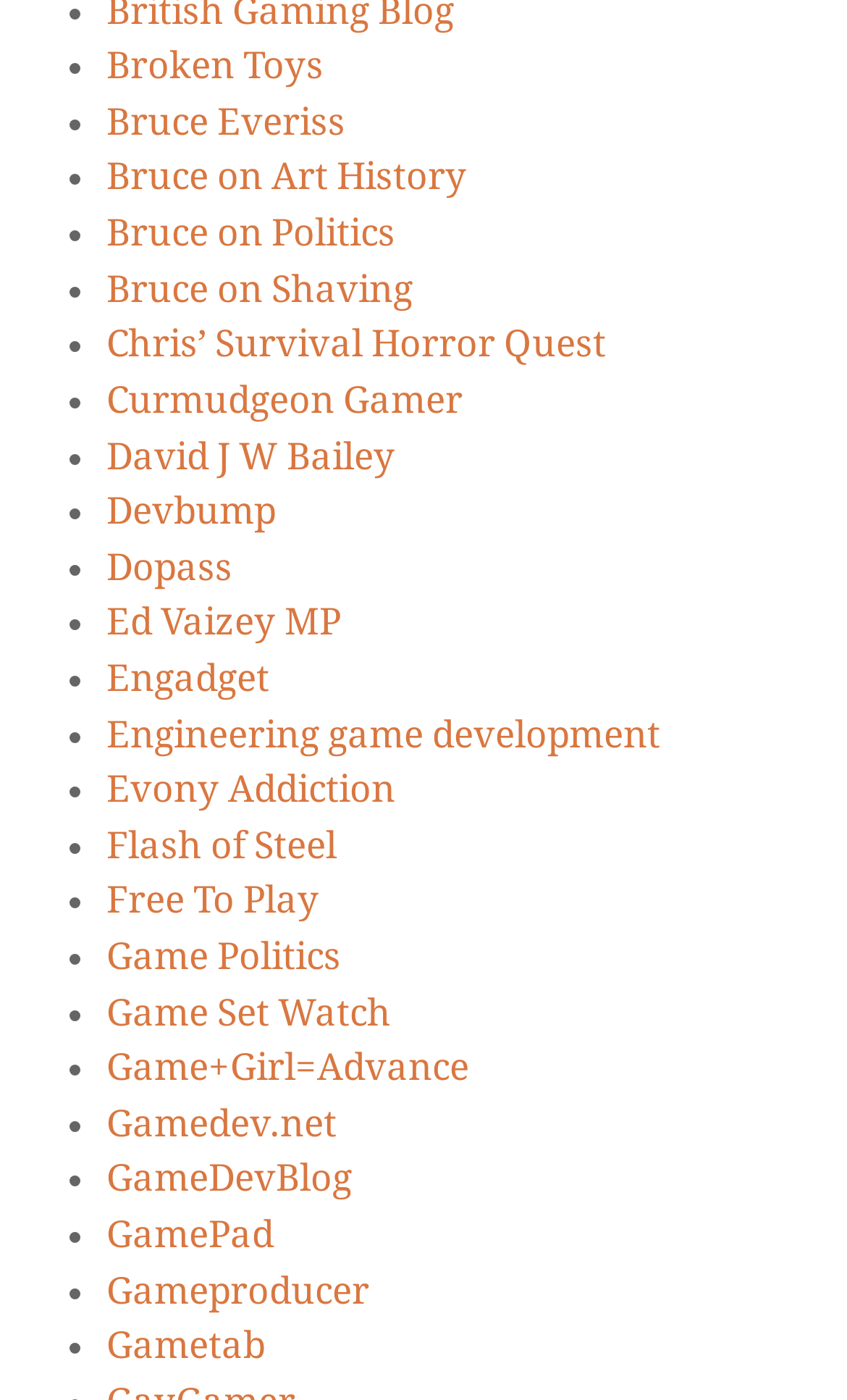How many list markers are on this webpage?
Refer to the image and answer the question using a single word or phrase.

49